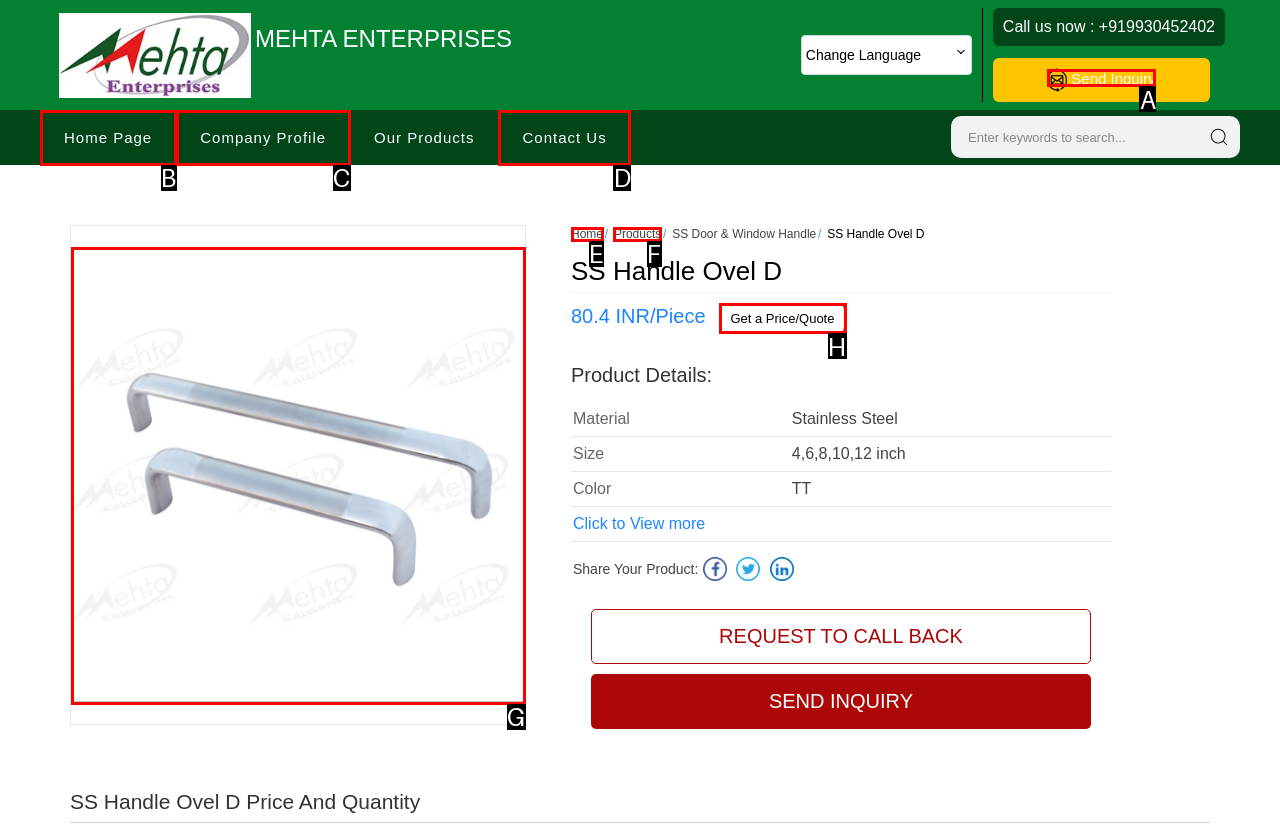Decide which UI element to click to accomplish the task: Get a price quote for SS Handle Ovel D
Respond with the corresponding option letter.

H